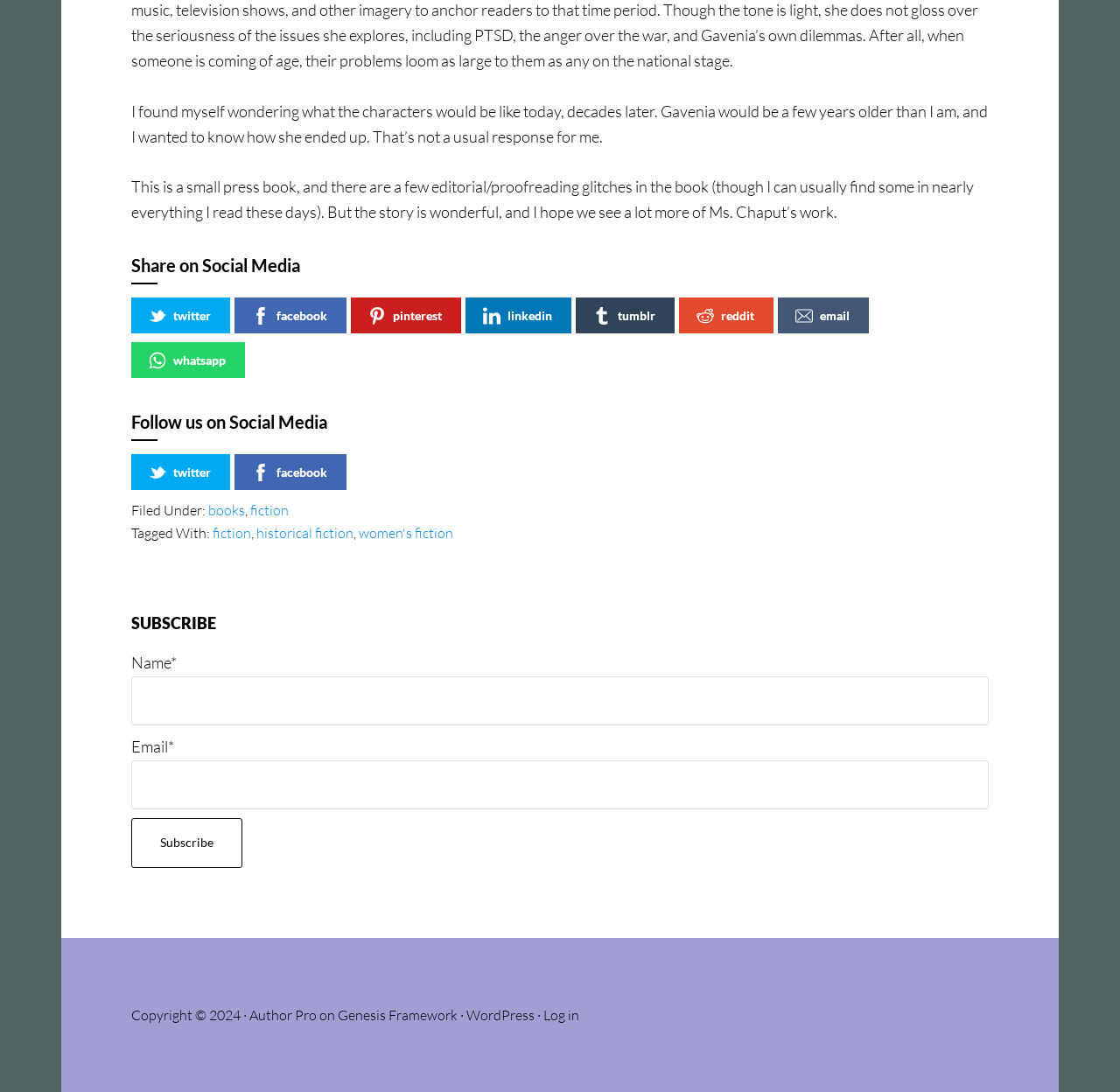What social media platforms are available for sharing?
Using the image, give a concise answer in the form of a single word or short phrase.

Multiple